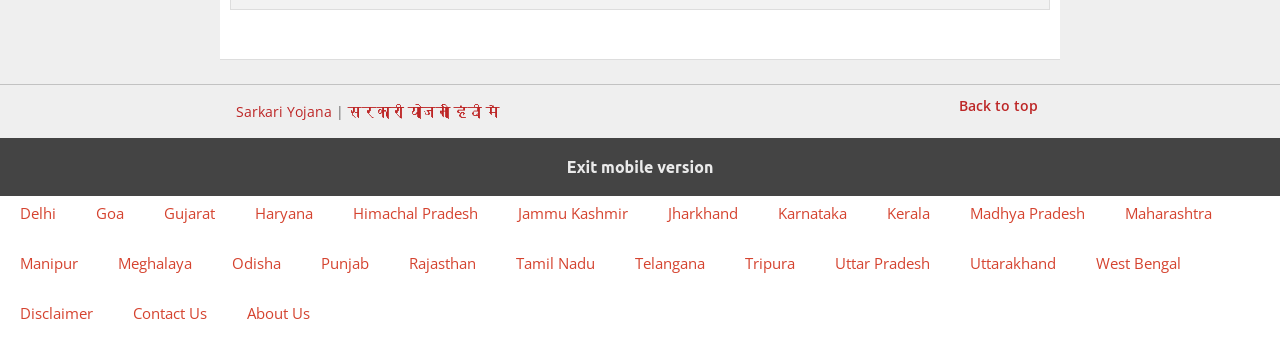Respond with a single word or phrase to the following question: How many states are listed on the webpage?

29